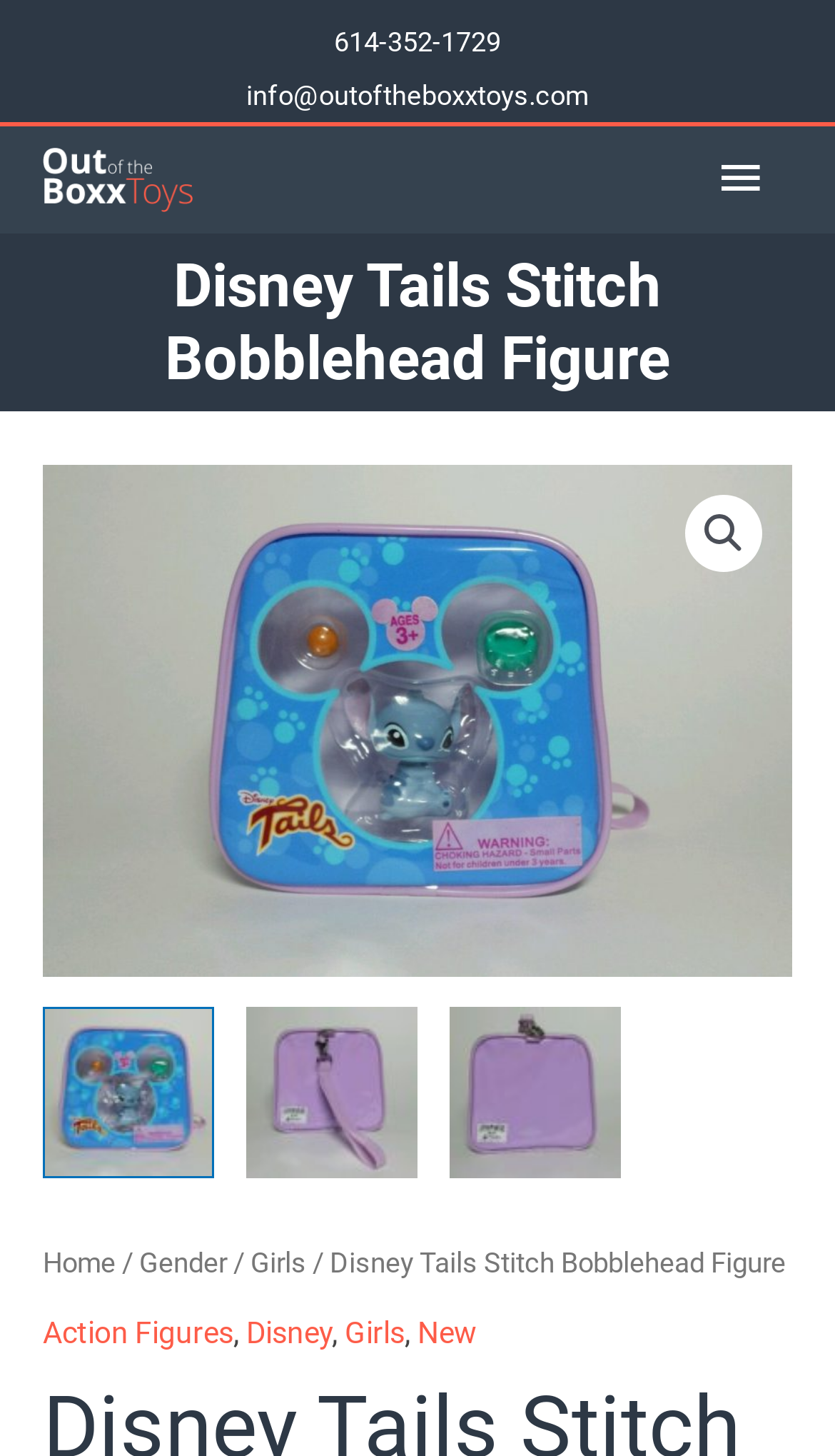Provide a thorough description of this webpage.

The webpage is about Out of the Boxx Toys, an online platform for buying, selling, and trading toys from the 1960s to the present. At the top left corner, there are three links: a phone number "614-352-1729", an email address "info@outoftheboxxtoys.com", and the website's name "Out of the Boxx Toys" accompanied by a small image of the logo.

Below the top links, there is a main heading "Disney Tails Stitch Bobblehead Figure" that takes up most of the width of the page. To the right of the heading, there is a button labeled "Main Menu" with an arrow icon, which is not expanded by default.

Under the main heading, there is a search icon "🔍" that, when clicked, reveals a search bar with a larger image of the Disney Tails Stitch Bobblehead Figure. The search bar takes up most of the width of the page.

Below the search bar, there is a breadcrumb navigation menu that shows the current page's location in the website's hierarchy. The menu starts with "Home" and ends with the current page's title "Disney Tails Stitch Bobblehead Figure", with intermediate links "Gender" and "Girls" in between.

Finally, at the bottom of the page, there are several links related to the current product, including "Action Figures", "Disney", "Girls", and "New", separated by commas.